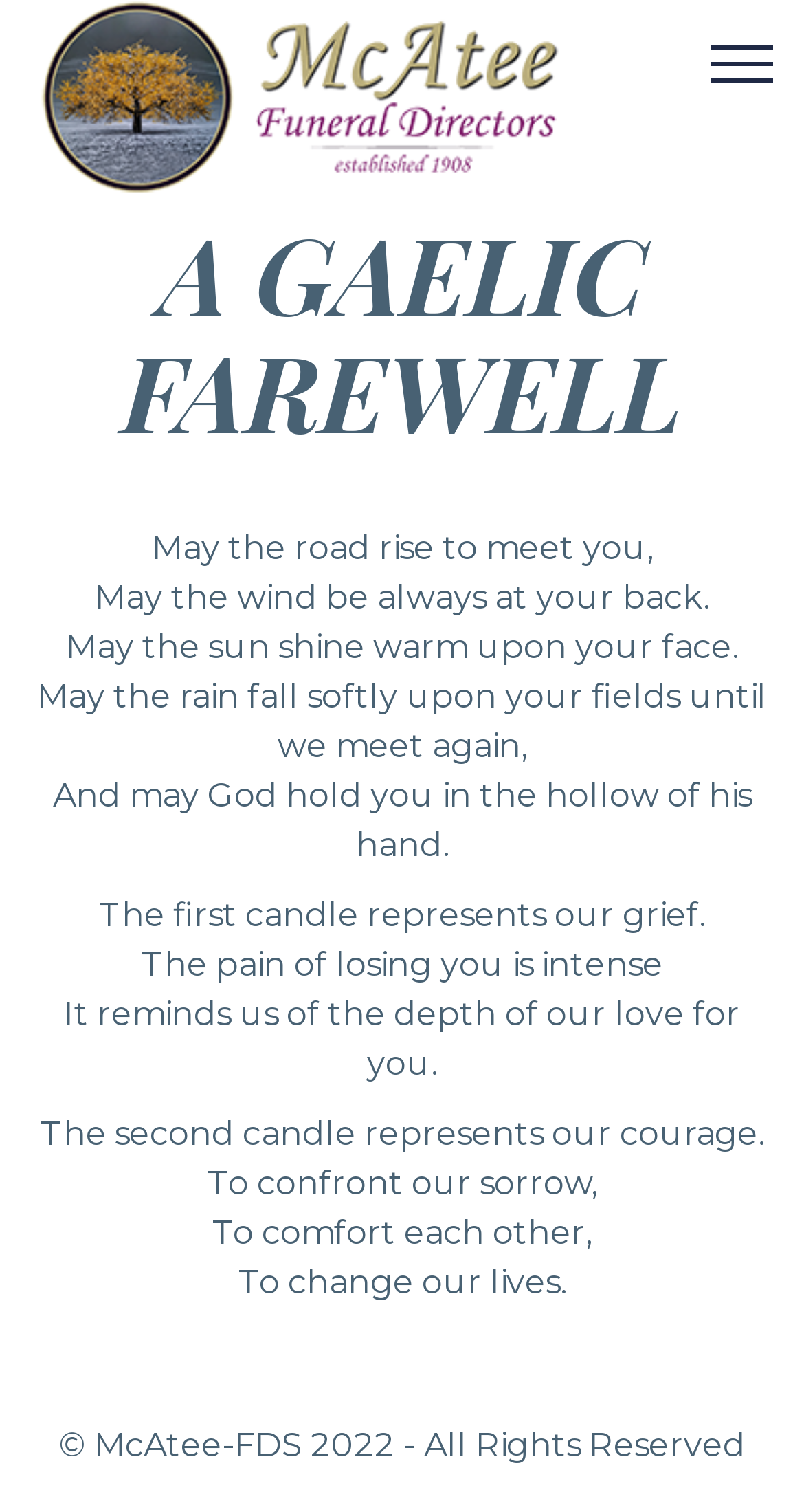What is the name of the funeral directors?
Please analyze the image and answer the question with as much detail as possible.

I found the answer by looking at the link element with the text 'McAtee Funeral Directors, Fintona, Omagh McAtee Funeral Directors, Fintona, Omagh' which is located at the top of the webpage.